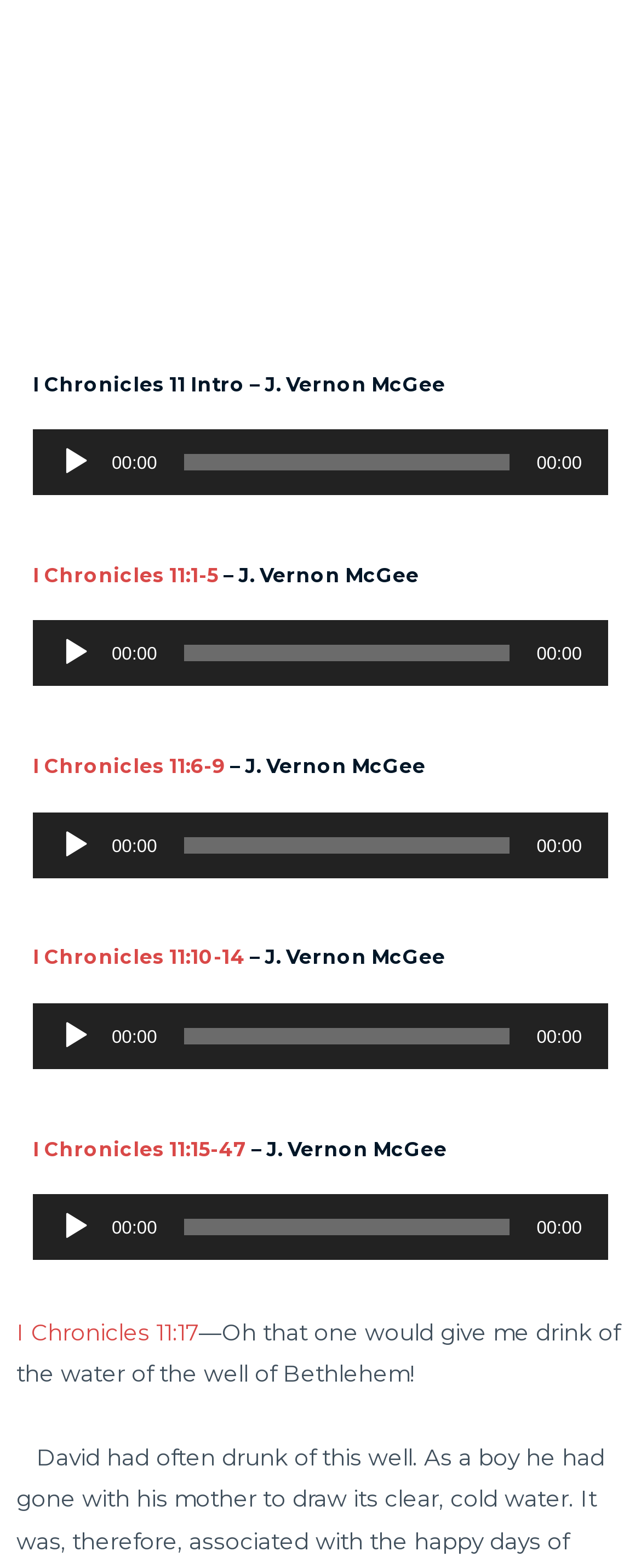Can you find the bounding box coordinates for the element to click on to achieve the instruction: "Play the third audio"?

[0.092, 0.528, 0.144, 0.549]